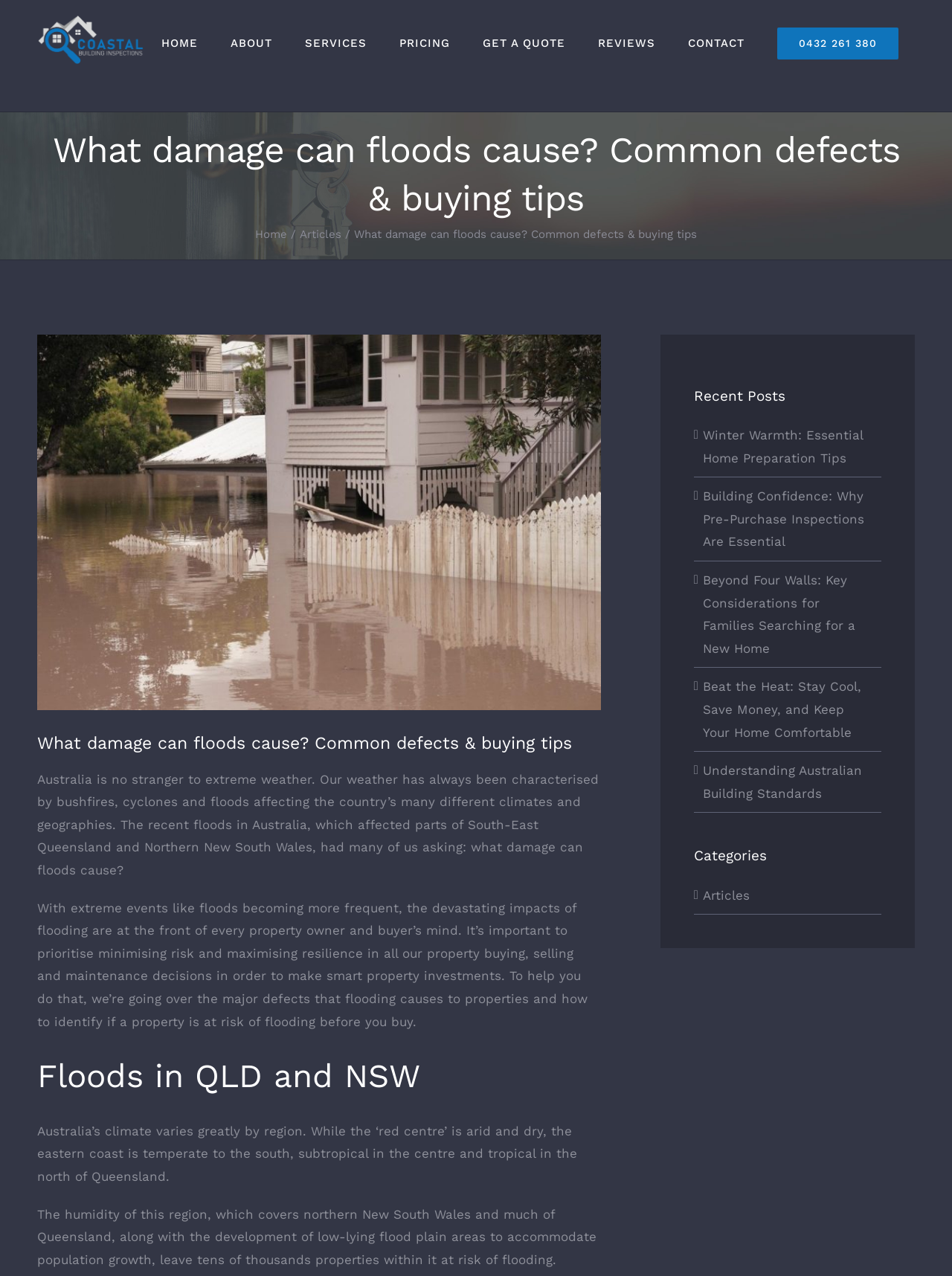Reply to the question with a single word or phrase:
What is the purpose of the company?

Building inspections